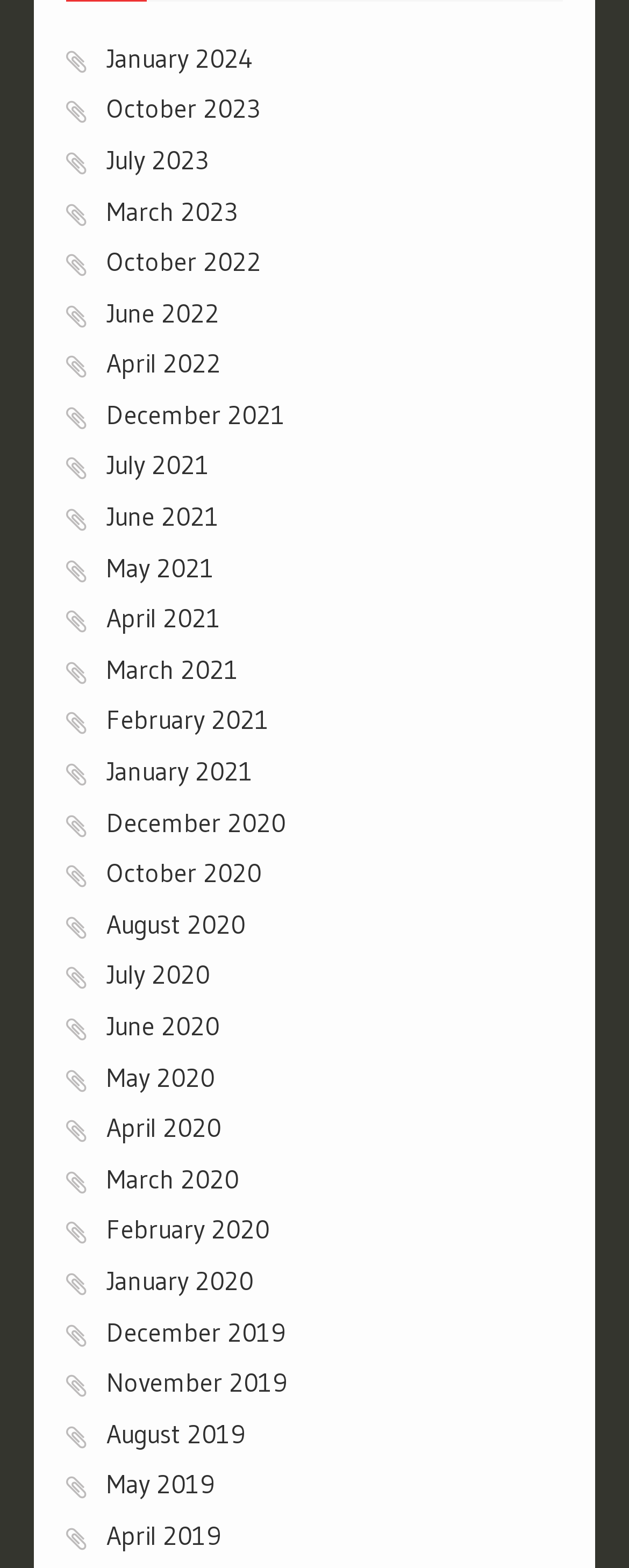Are there any months listed from the year 2025?
Refer to the image and offer an in-depth and detailed answer to the question.

I examined the list of links on the webpage and did not find any months listed from the year 2025. The most recent year listed is 2024.